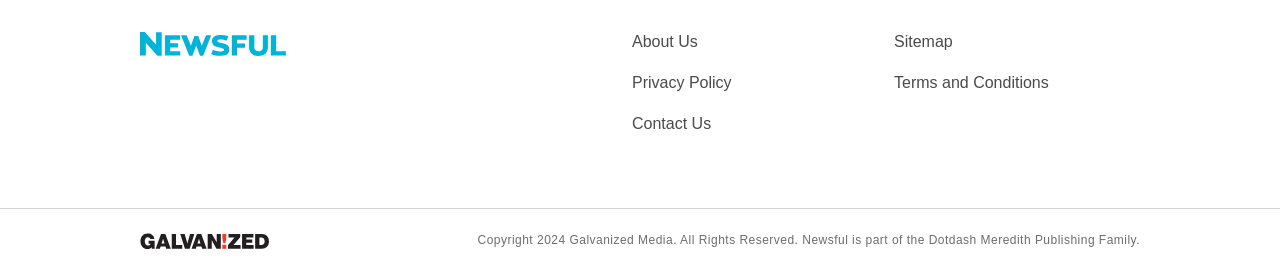Please specify the bounding box coordinates of the clickable section necessary to execute the following command: "go to homepage".

[0.103, 0.089, 0.23, 0.235]